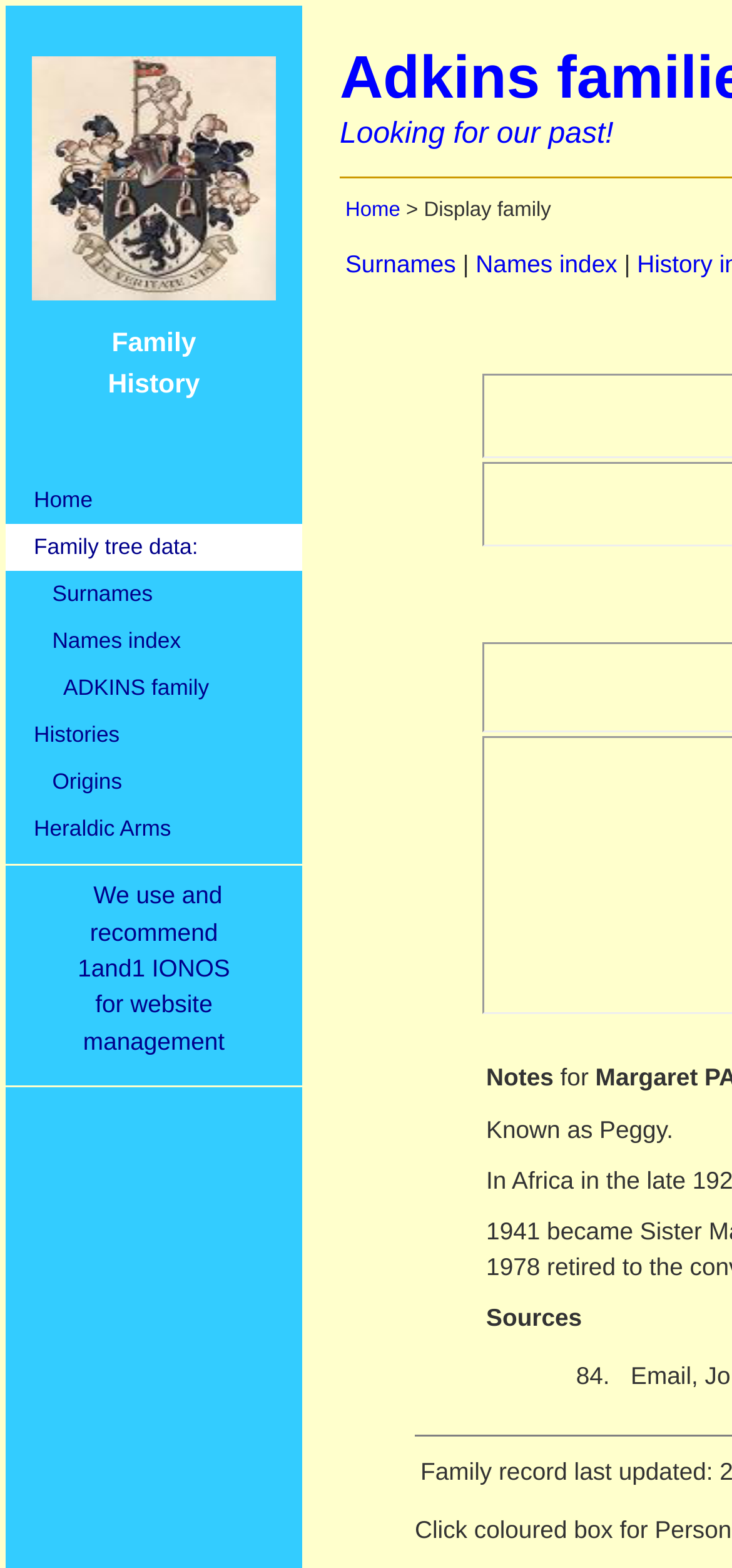Give a short answer to this question using one word or a phrase:
What is the website's recommendation for website management?

1and1 IONOS